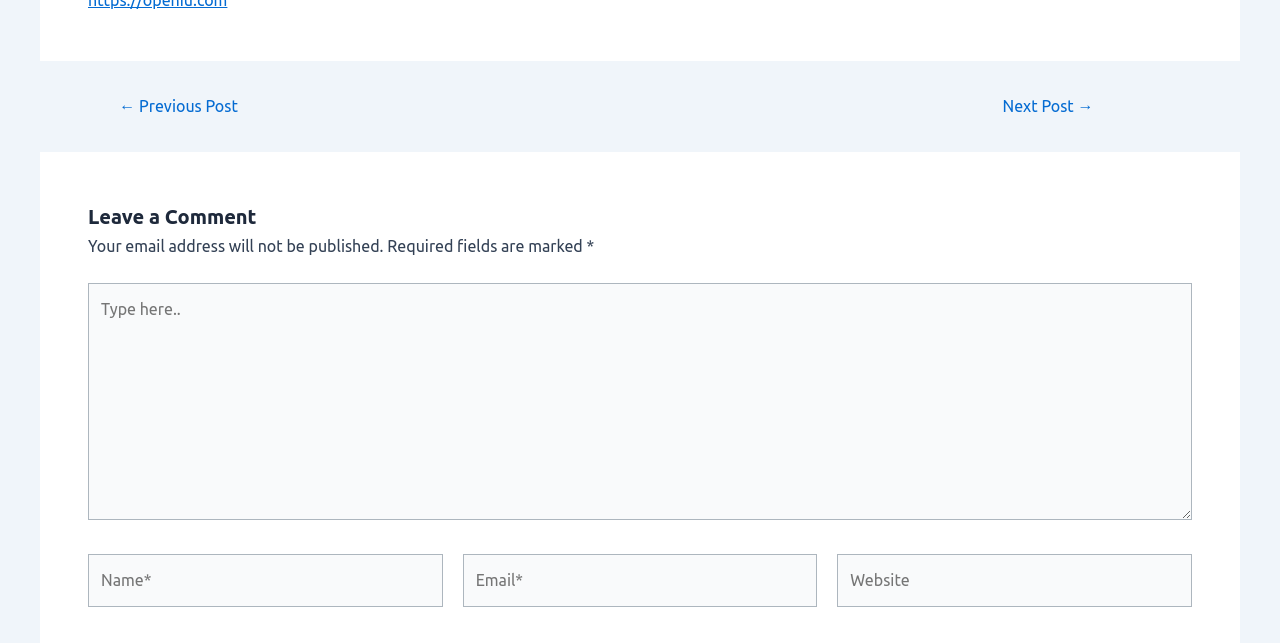Provide a brief response to the question below using one word or phrase:
What is the purpose of the 'Post navigation' section?

To navigate between posts